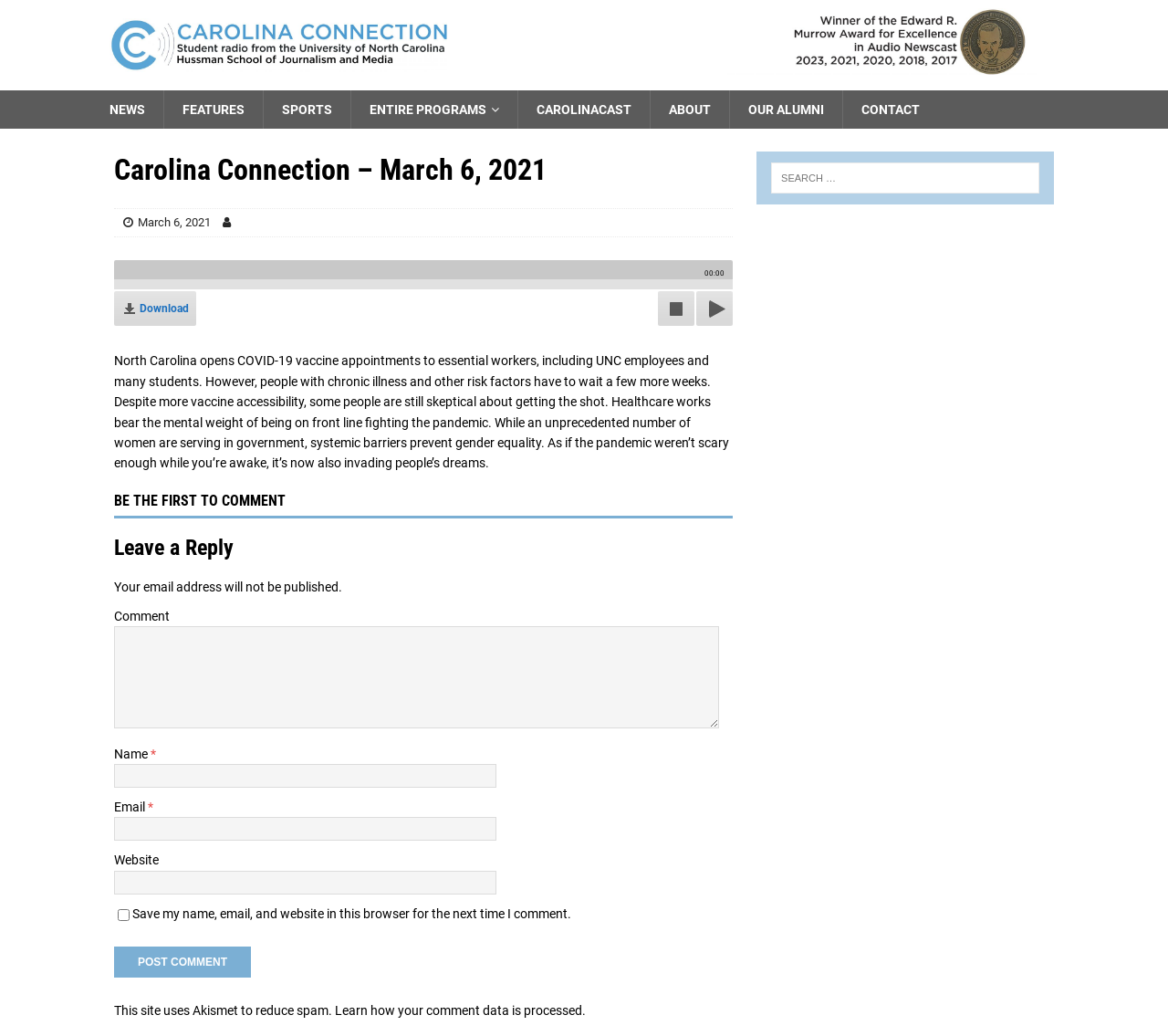Show the bounding box coordinates of the element that should be clicked to complete the task: "Leave a comment".

[0.098, 0.518, 0.627, 0.539]